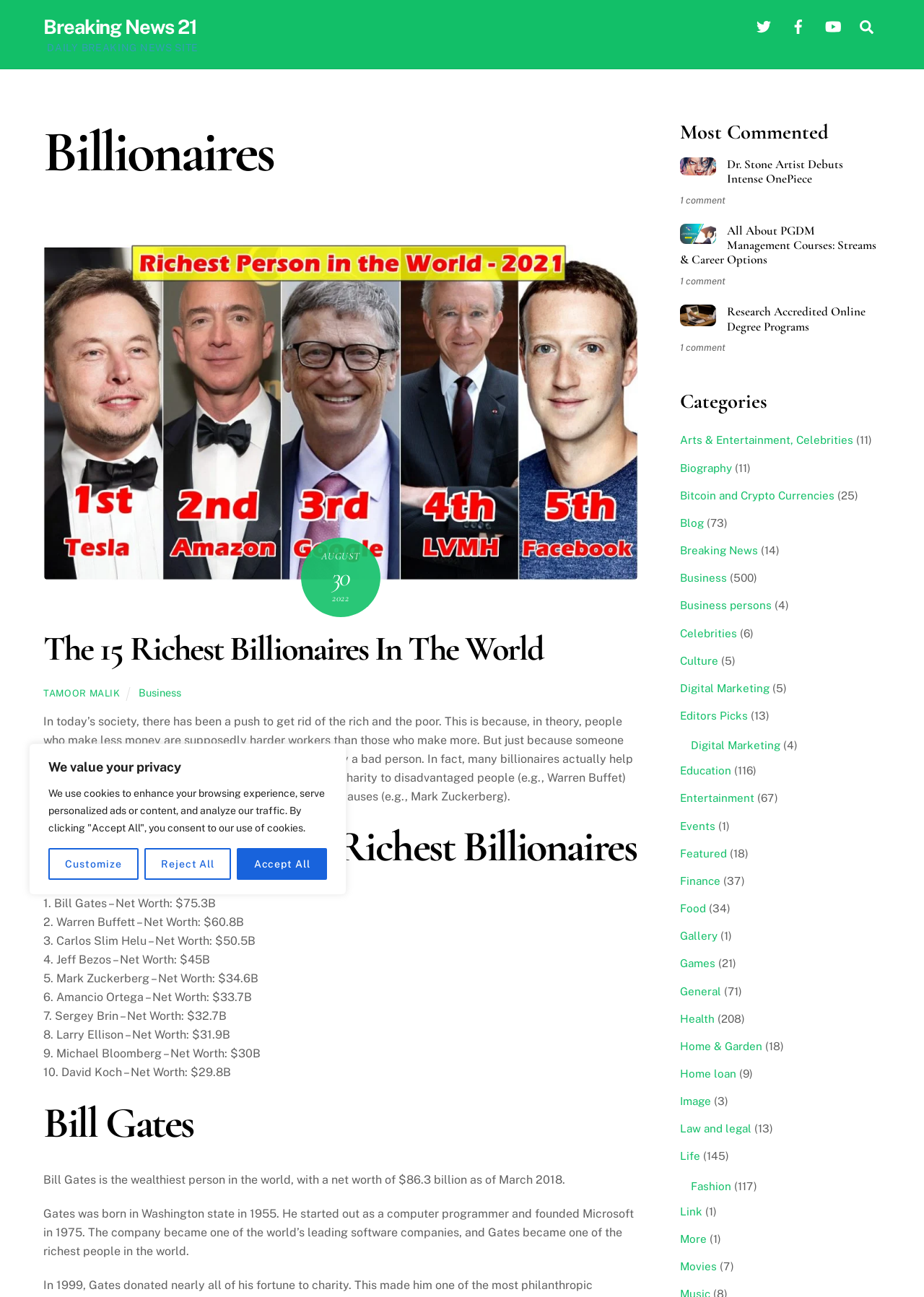Please identify the bounding box coordinates of the region to click in order to complete the task: "Visit the Twitter page". The coordinates must be four float numbers between 0 and 1, specified as [left, top, right, bottom].

[0.811, 0.014, 0.842, 0.025]